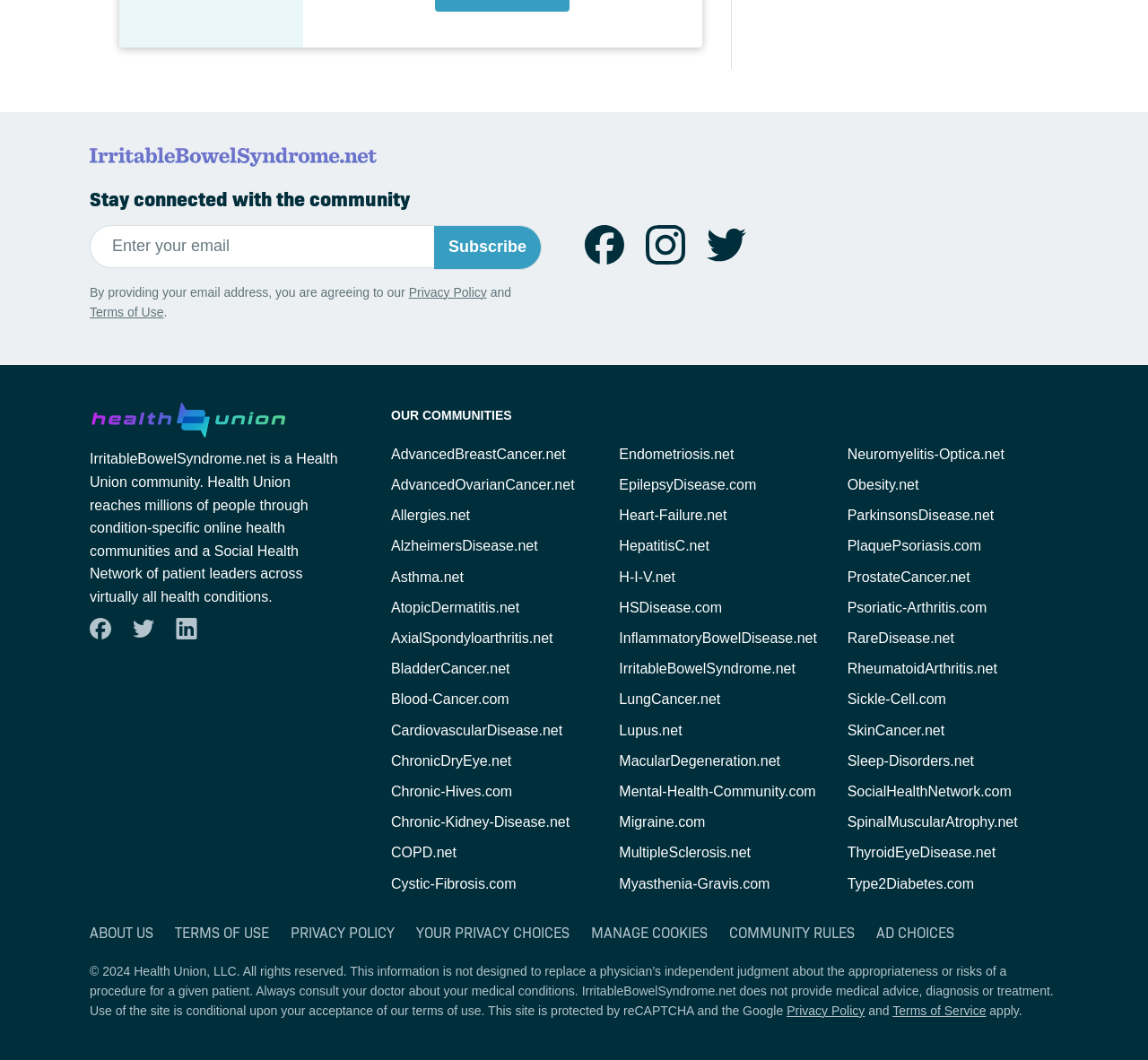Identify the bounding box coordinates of the section to be clicked to complete the task described by the following instruction: "Explore rural topics". The coordinates should be four float numbers between 0 and 1, formatted as [left, top, right, bottom].

None